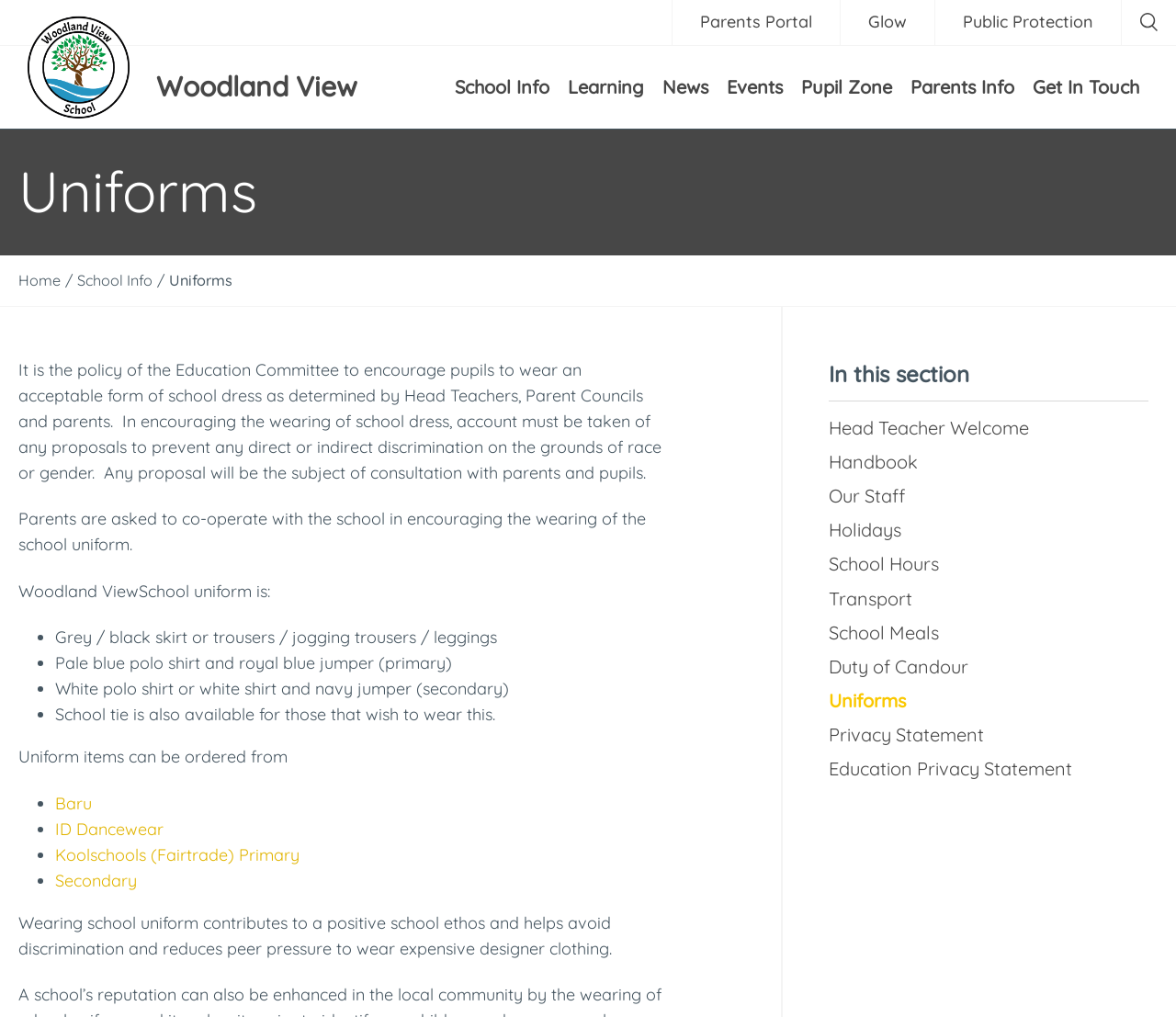Could you highlight the region that needs to be clicked to execute the instruction: "View Uniforms details"?

[0.016, 0.154, 1.0, 0.224]